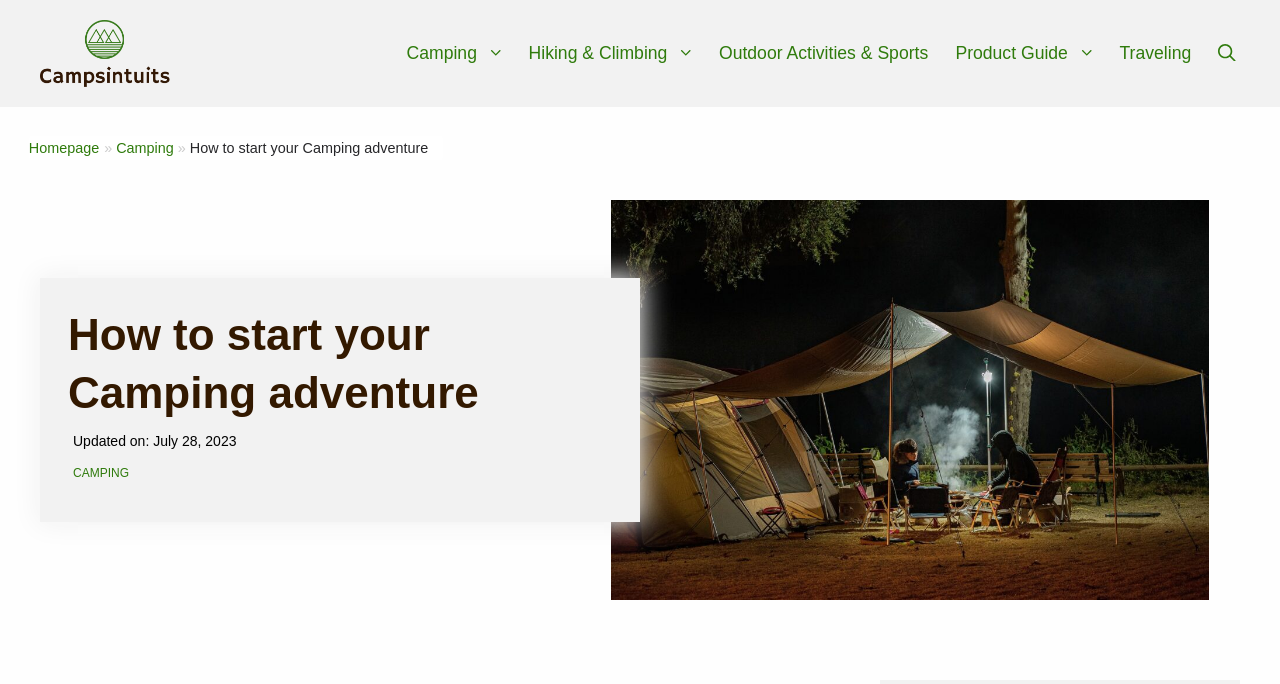Identify the bounding box for the given UI element using the description provided. Coordinates should be in the format (top-left x, top-left y, bottom-right x, bottom-right y) and must be between 0 and 1. Here is the description: Latest News

None